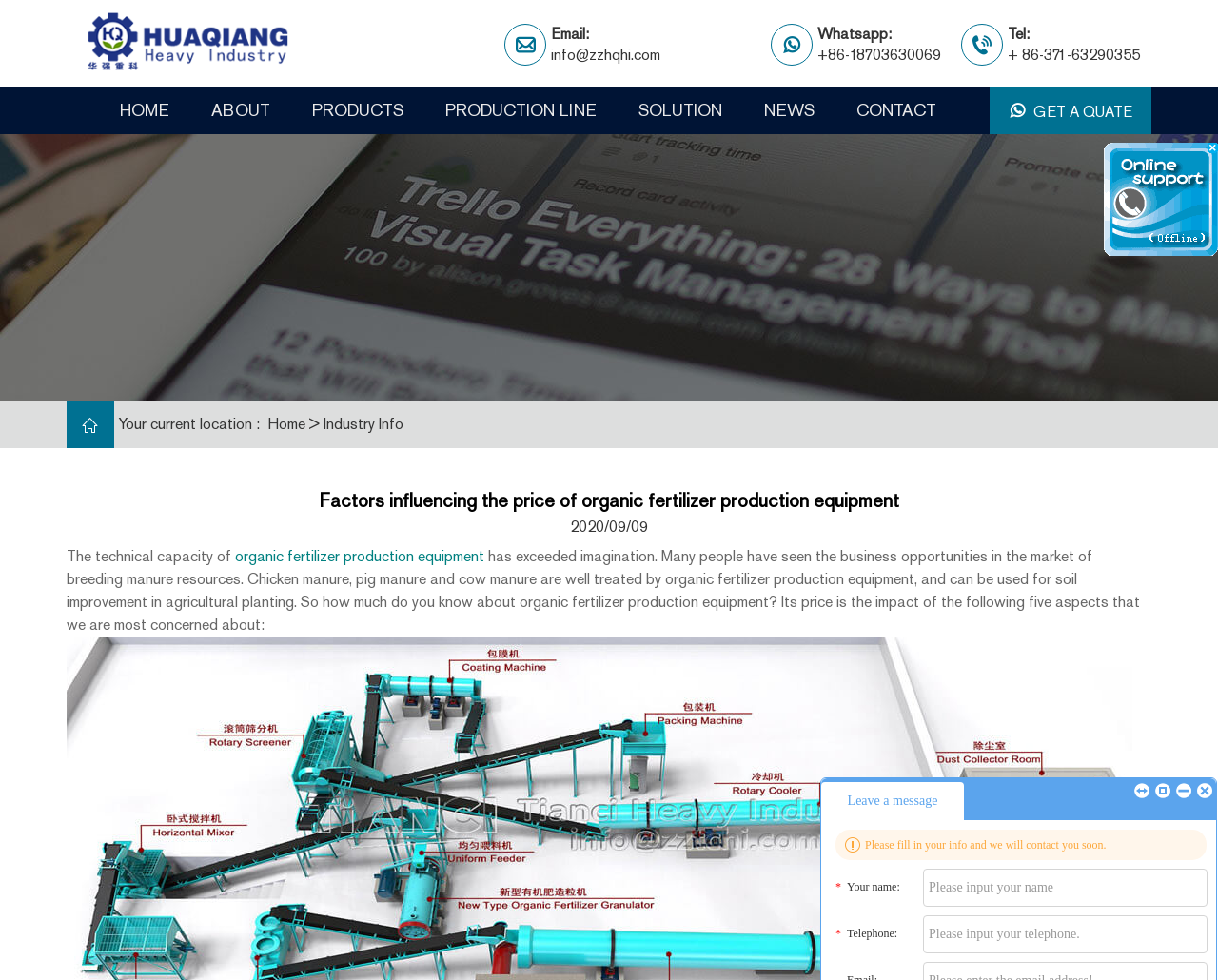Provide the bounding box coordinates for the specified HTML element described in this description: "Production Line". The coordinates should be four float numbers ranging from 0 to 1, in the format [left, top, right, bottom].

[0.366, 0.088, 0.49, 0.137]